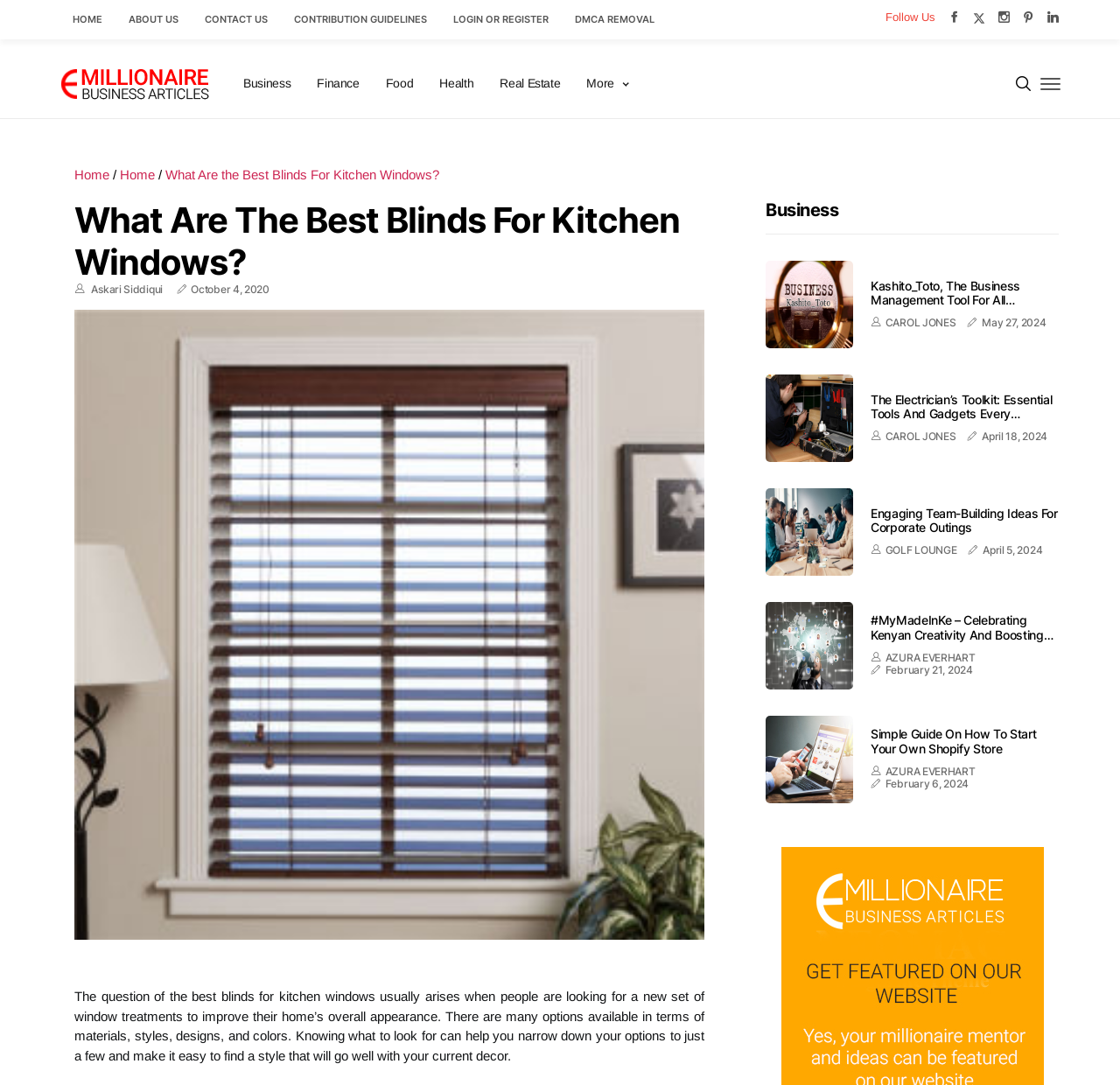Give a detailed explanation of the elements present on the webpage.

This webpage is about window blinds, specifically discussing the best blinds for kitchen windows. At the top, there is a navigation menu with links to "HOME", "ABOUT US", "CONTACT US", and other pages. Below the navigation menu, there is a section with social media links and a "Follow Us" text. 

On the left side, there is a table with links to various categories, including "Business", "Finance", "Food", and "Health". Below this table, there is a section with a heading "What Are The Best Blinds For Kitchen Windows?" followed by a paragraph of text discussing the topic. 

To the right of this section, there is an image of window blinds. Below the image, there are several articles or blog posts, each with a heading, a link to the article, and an image. The articles appear to be from various categories, including business, finance, and health. Each article has a author name and a date below the heading. 

The webpage has a simple and organized layout, making it easy to navigate and find the desired information.